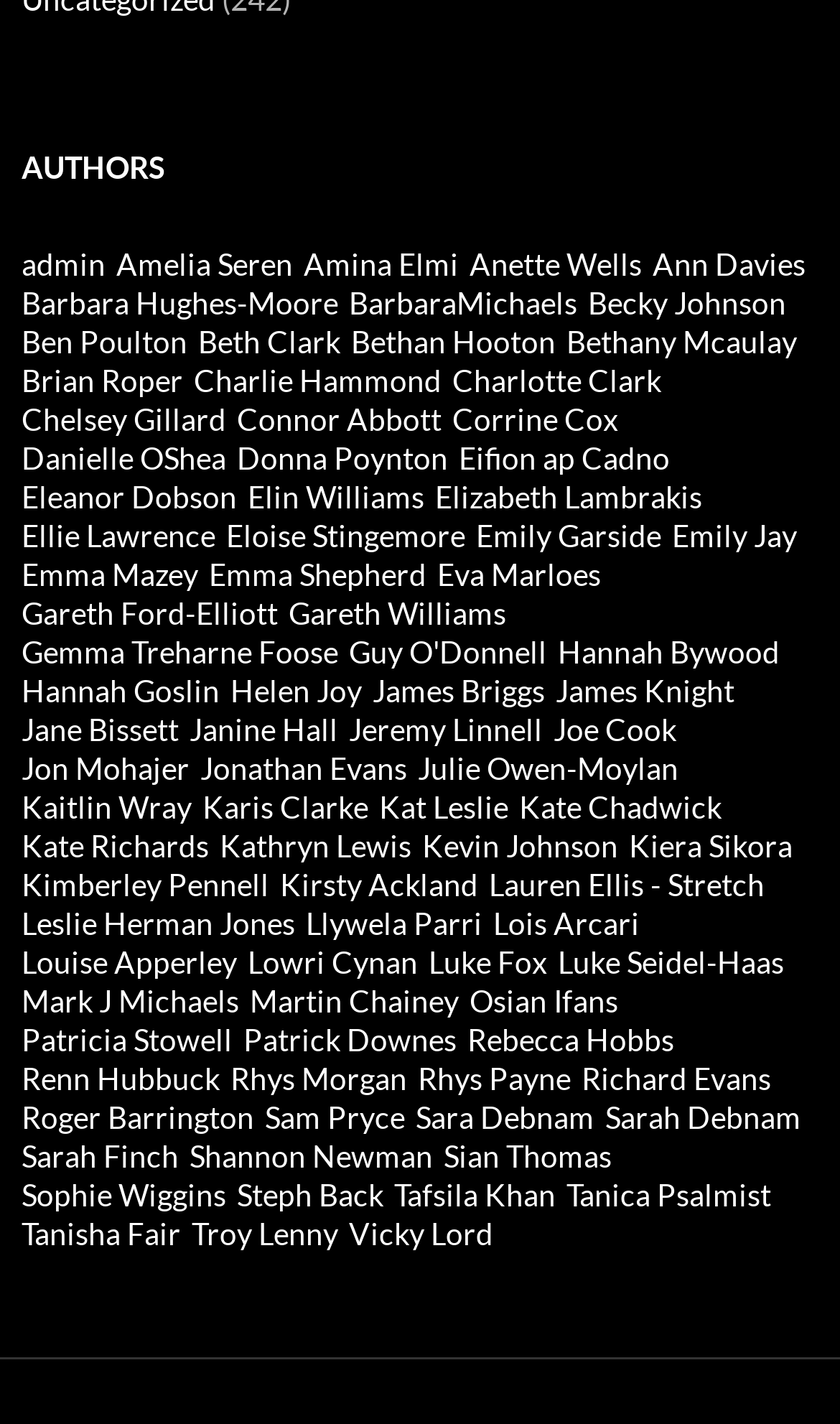Please answer the following question as detailed as possible based on the image: 
Are the authors listed in alphabetical order?

By examining the links below the 'AUTHORS' heading, we can see that the authors are listed in alphabetical order, with 'admin' coming first and 'Sara Debnam' coming last.